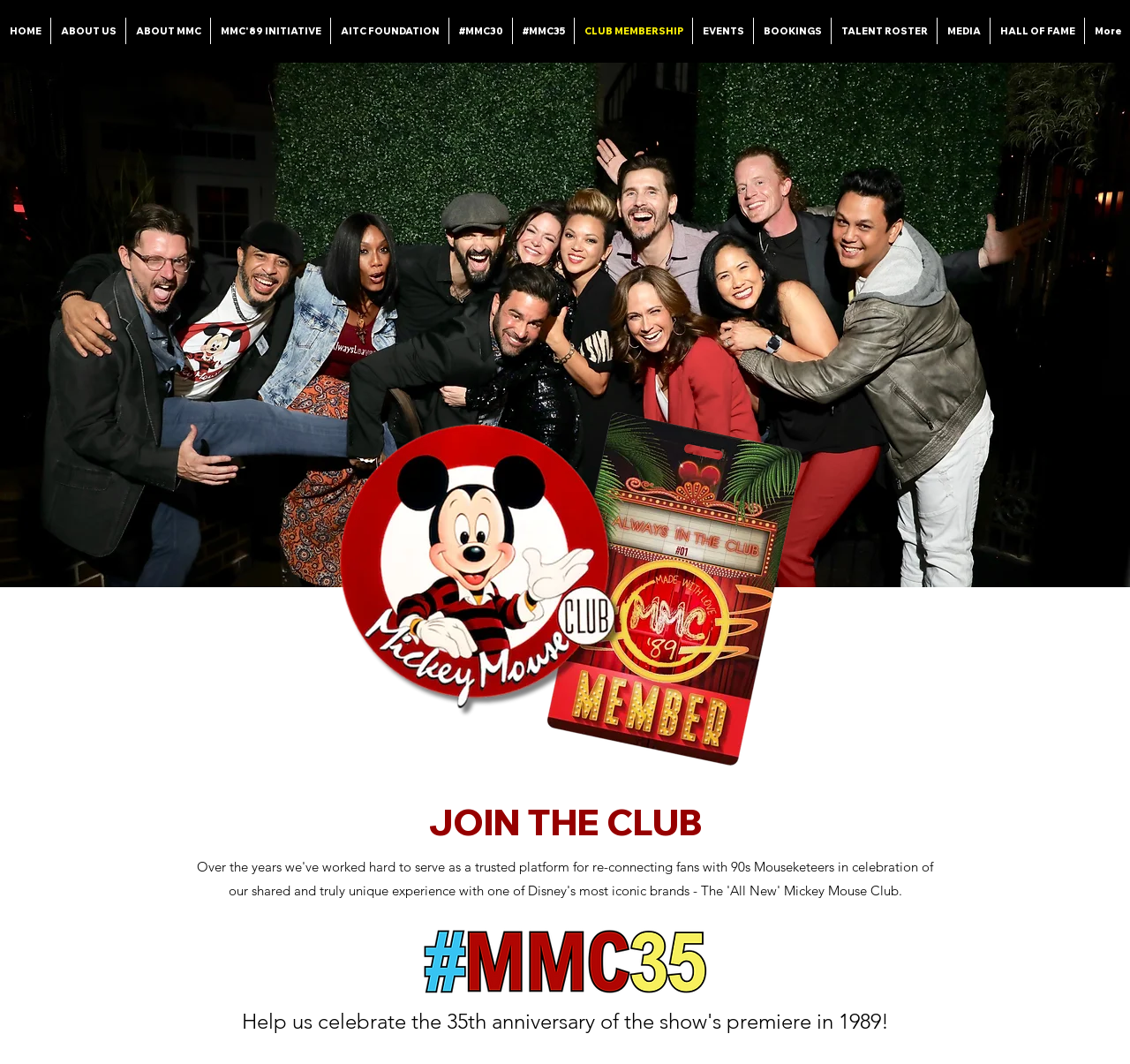Please determine the bounding box coordinates of the section I need to click to accomplish this instruction: "View TALENT ROSTER".

[0.735, 0.017, 0.829, 0.041]